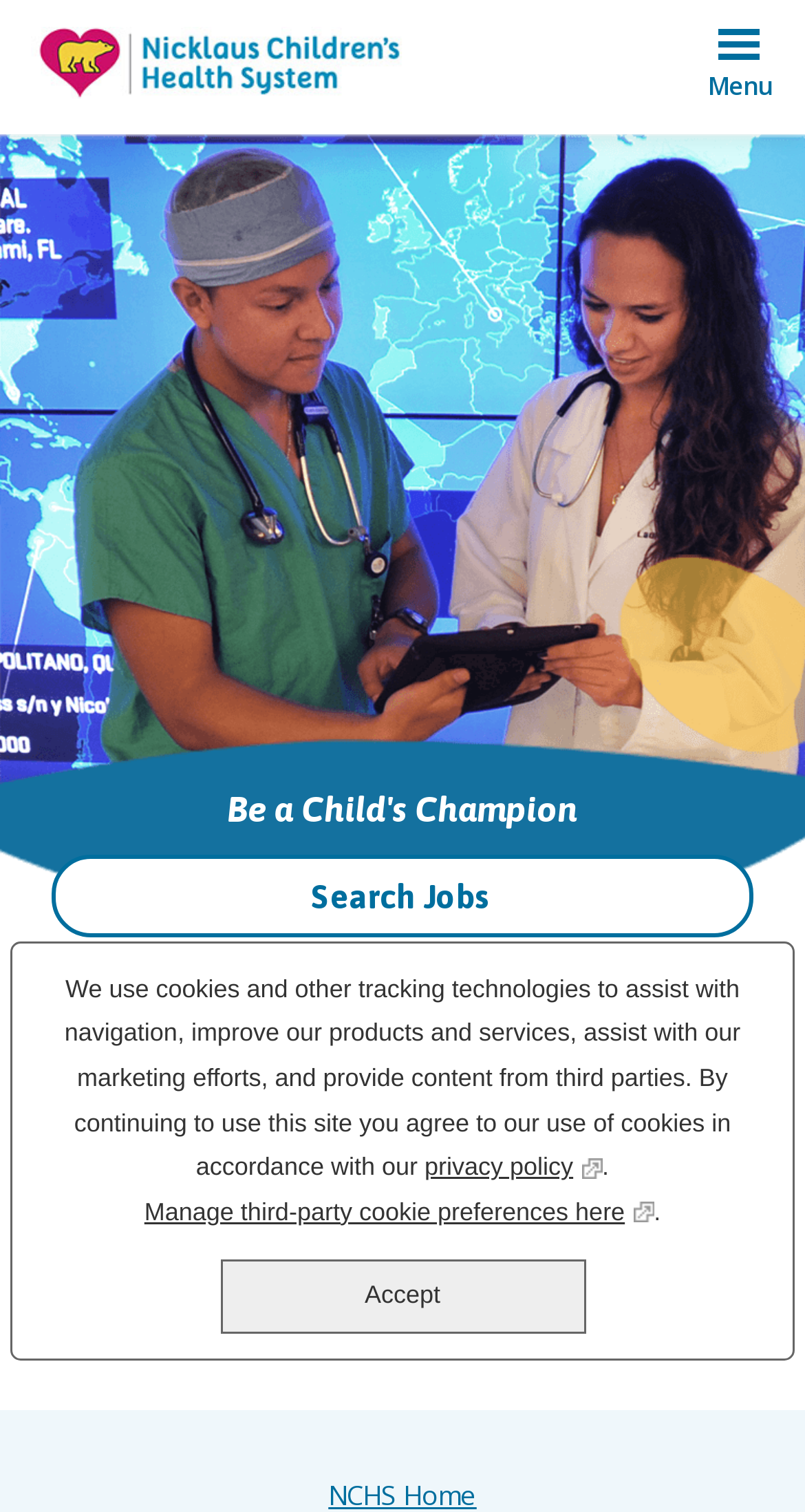Determine the main heading of the webpage and generate its text.

Job Not Found